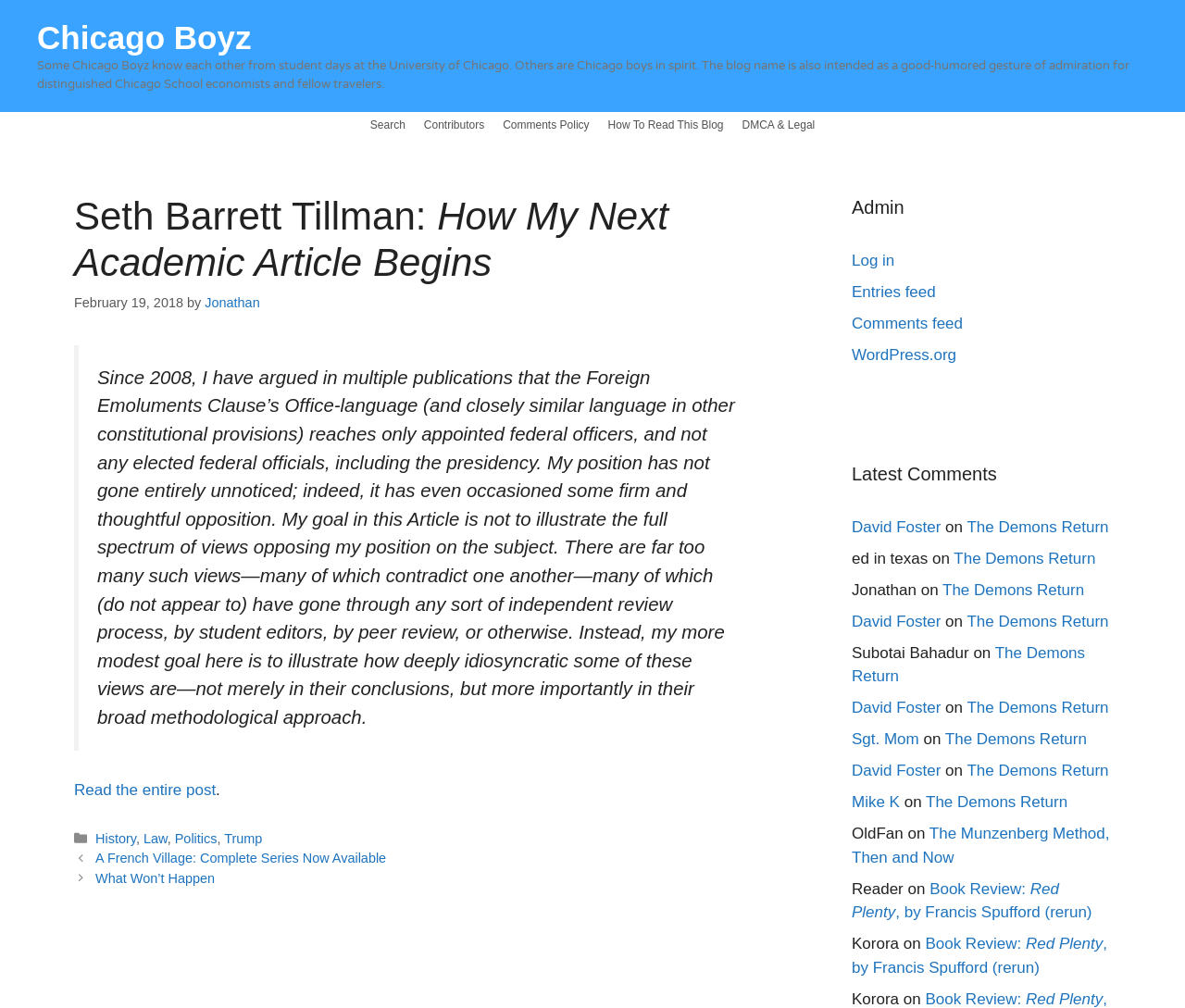Identify the primary heading of the webpage and provide its text.

Seth Barrett Tillman: How My Next Academic Article Begins